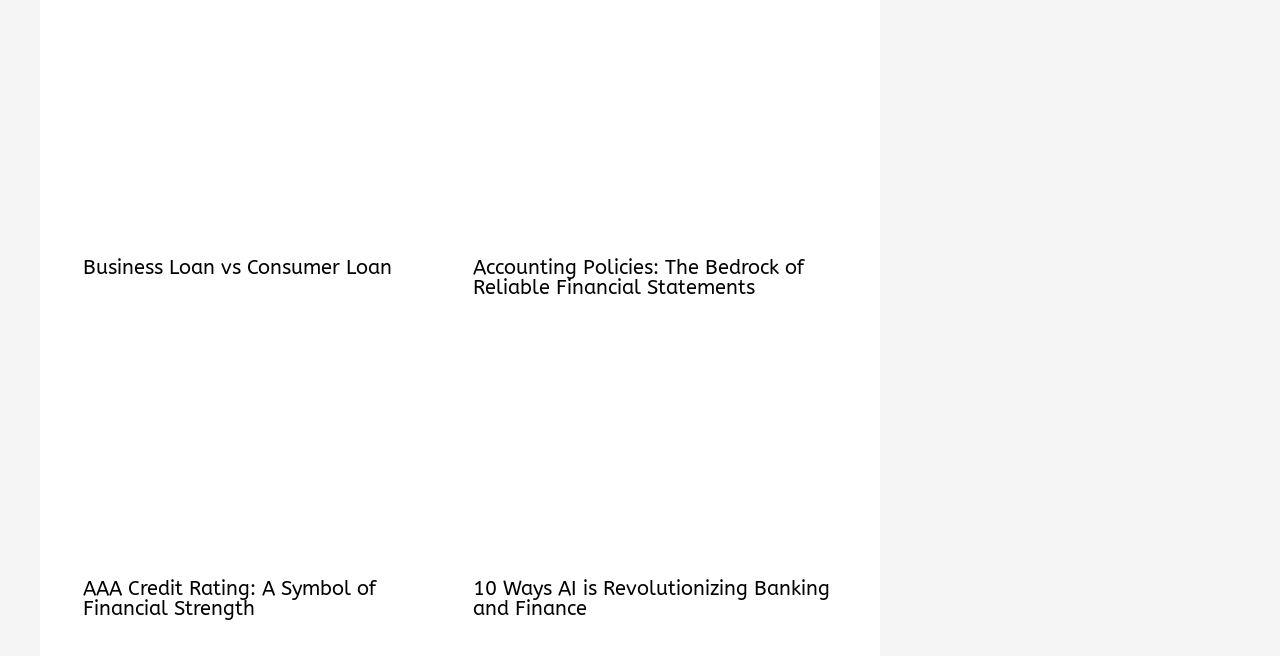Can you provide the bounding box coordinates for the element that should be clicked to implement the instruction: "Read more about AAA Credit Rating: A Symbol of Financial Strength"?

[0.064, 0.88, 0.293, 0.945]